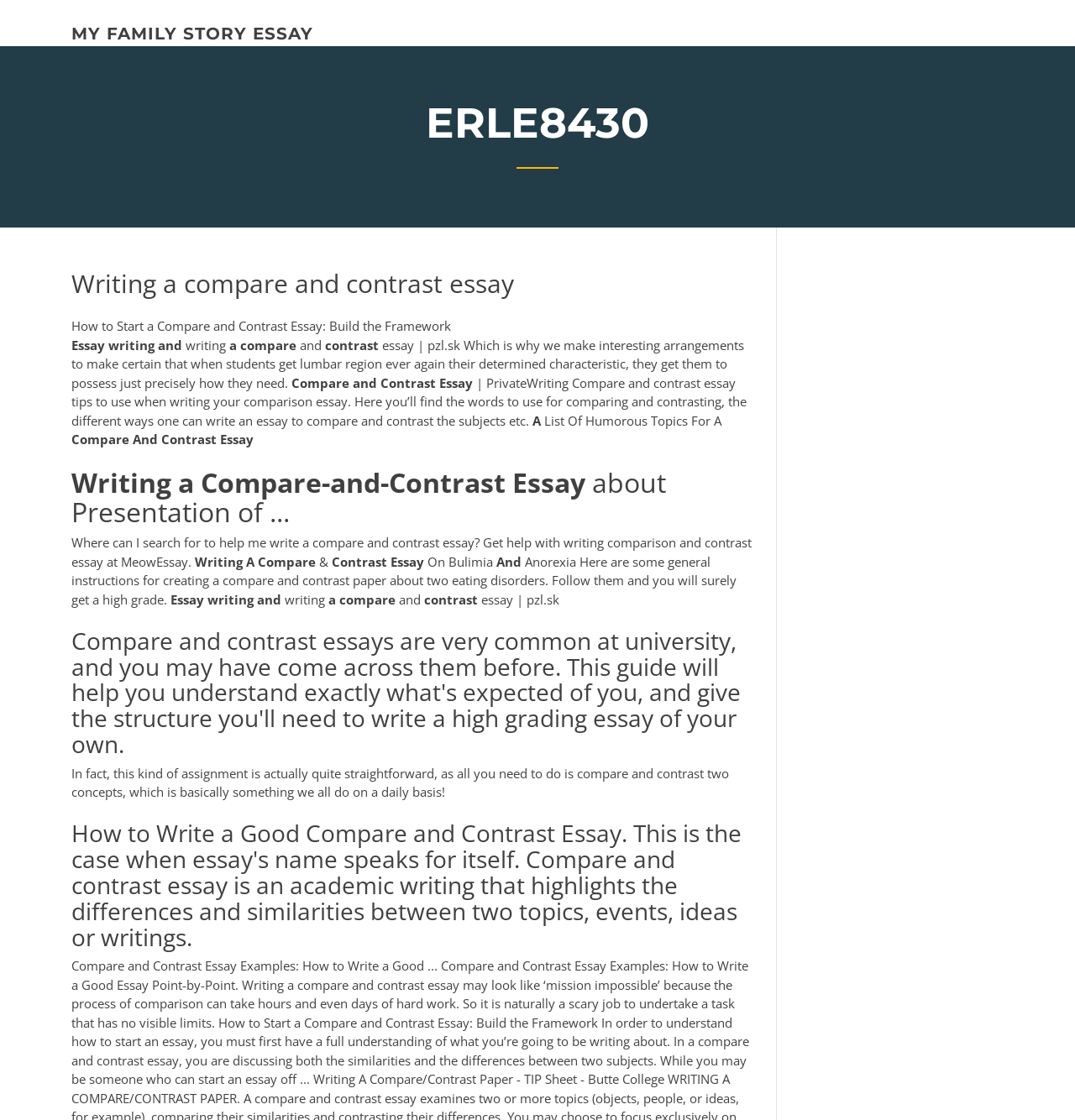Locate the UI element described by my family story essay in the provided webpage screenshot. Return the bounding box coordinates in the format (top-left x, top-left y, bottom-right x, bottom-right y), ensuring all values are between 0 and 1.

[0.066, 0.021, 0.291, 0.039]